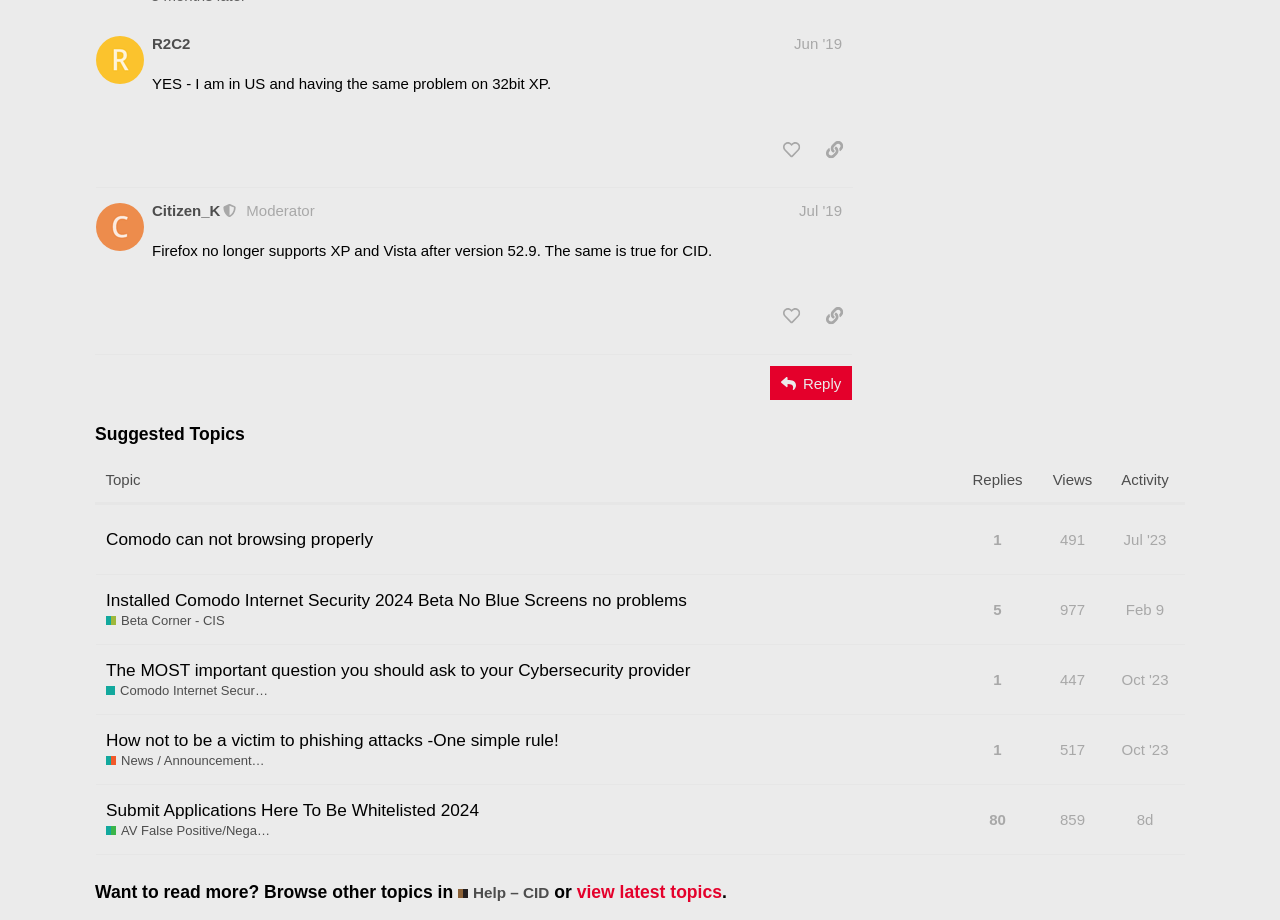Indicate the bounding box coordinates of the clickable region to achieve the following instruction: "Reply to the post."

[0.602, 0.398, 0.666, 0.435]